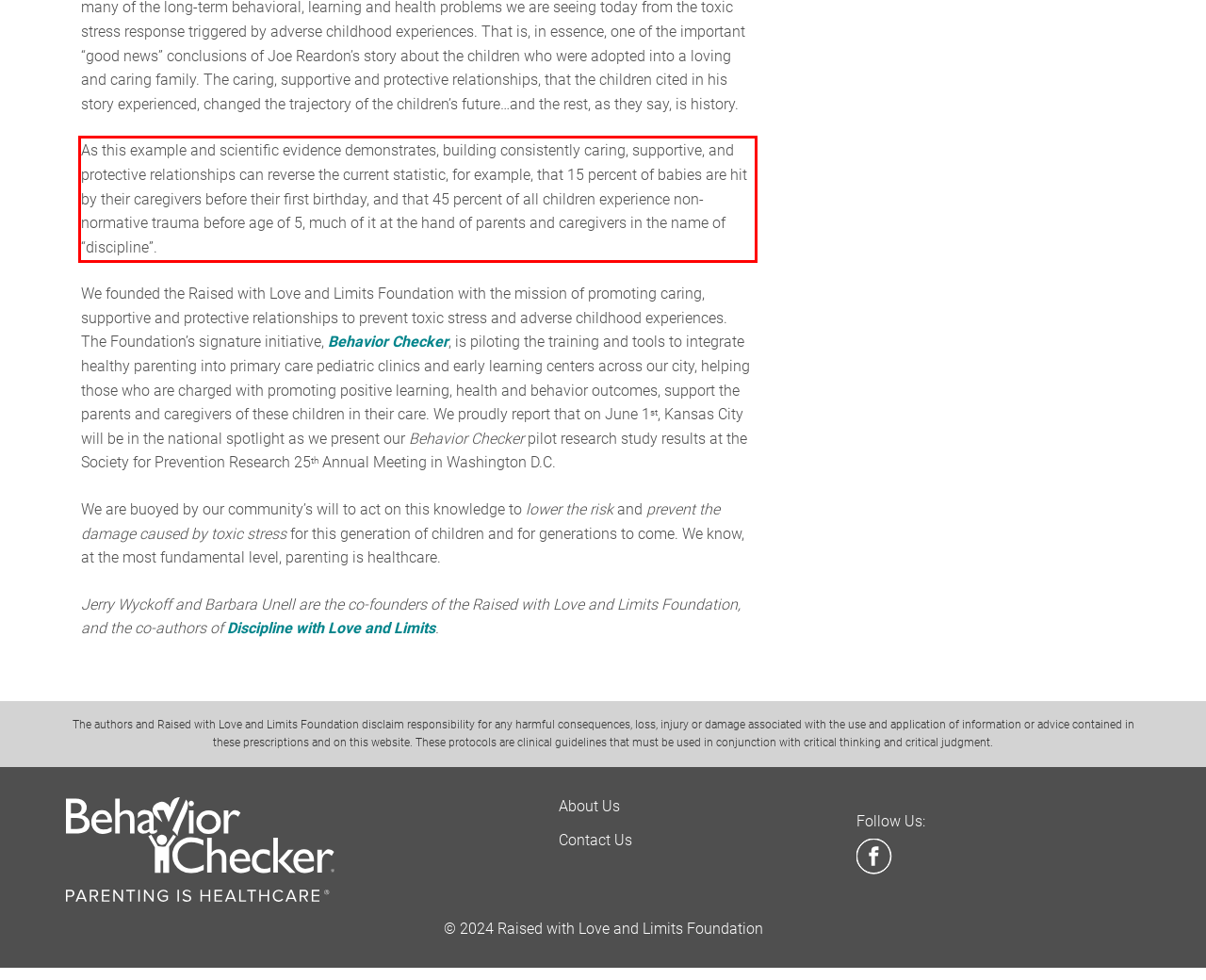Using the provided screenshot, read and generate the text content within the red-bordered area.

As this example and scientific evidence demonstrates, building consistently caring, supportive, and protective relationships can reverse the current statistic, for example, that 15 percent of babies are hit by their caregivers before their first birthday, and that 45 percent of all children experience non-normative trauma before age of 5, much of it at the hand of parents and caregivers in the name of “discipline”.